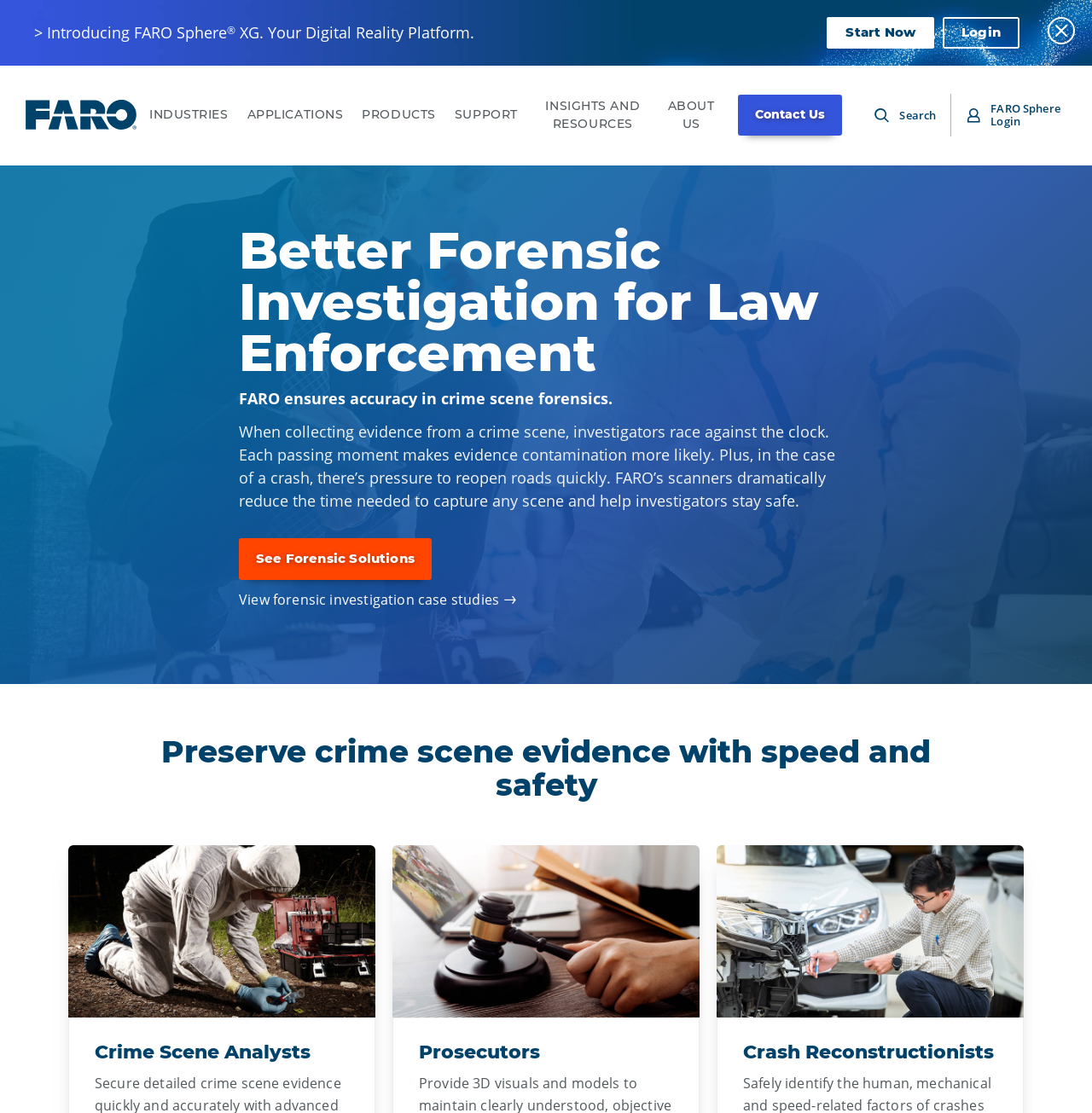How many types of professionals are mentioned on the webpage?
Provide a short answer using one word or a brief phrase based on the image.

3